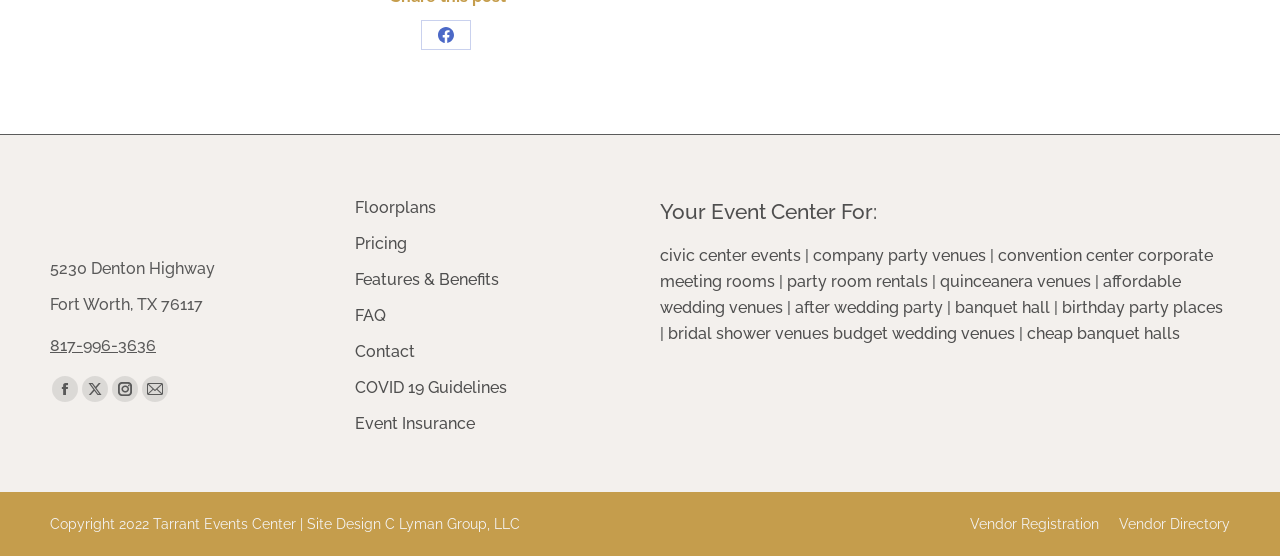Please respond to the question with a concise word or phrase:
How can someone contact Tarrant Events Center?

Phone number: 817-996-3636